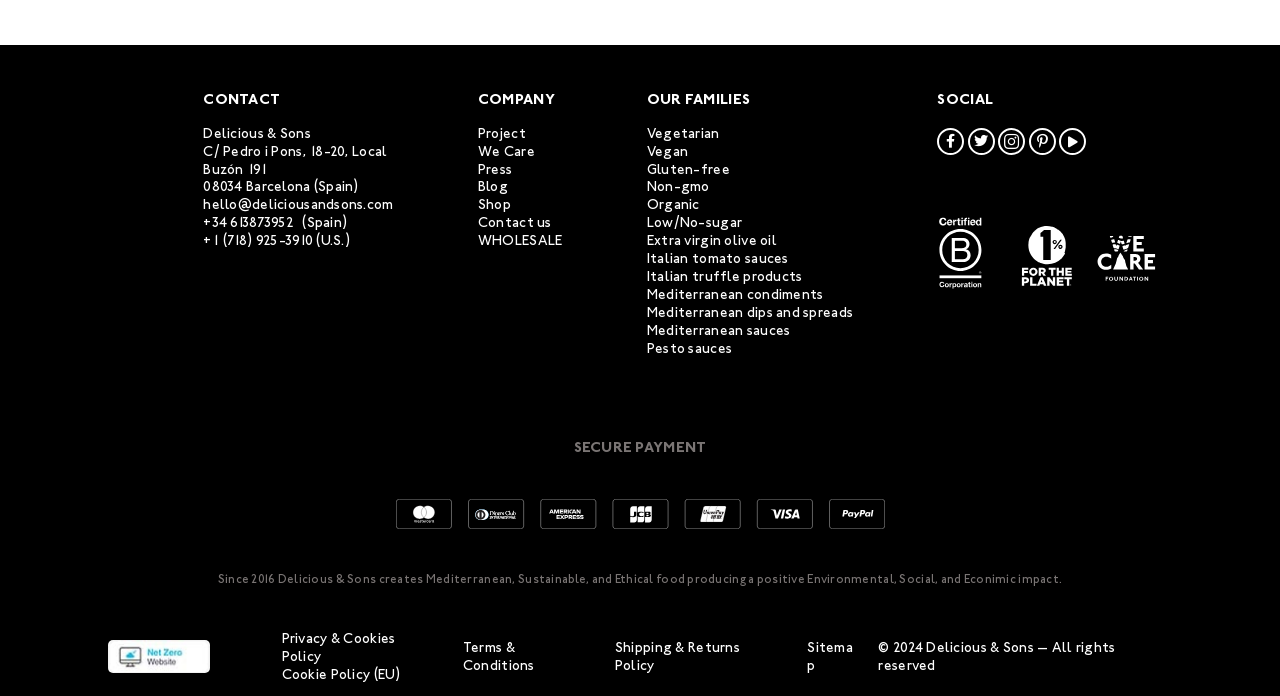Determine the bounding box for the UI element described here: "parent_node: Privacy & Cookies Policy".

[0.084, 0.92, 0.22, 0.968]